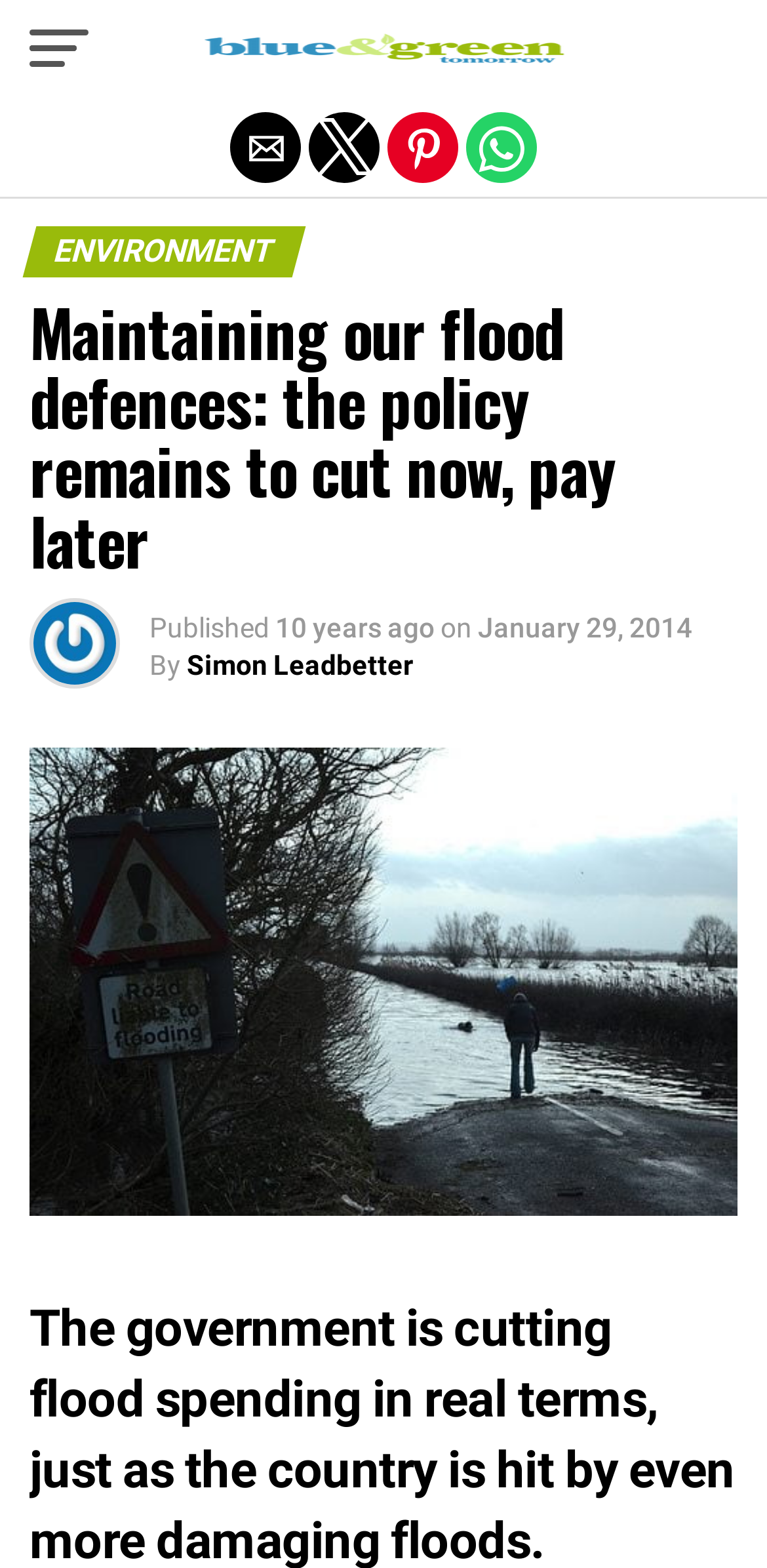How many share buttons are there?
Please provide a comprehensive answer based on the details in the screenshot.

I counted the number of button elements with share-related text, such as 'Share by email', 'Share by twitter', 'Share by pinterest', and 'Share by whatsapp', and found that there are 4 share buttons.